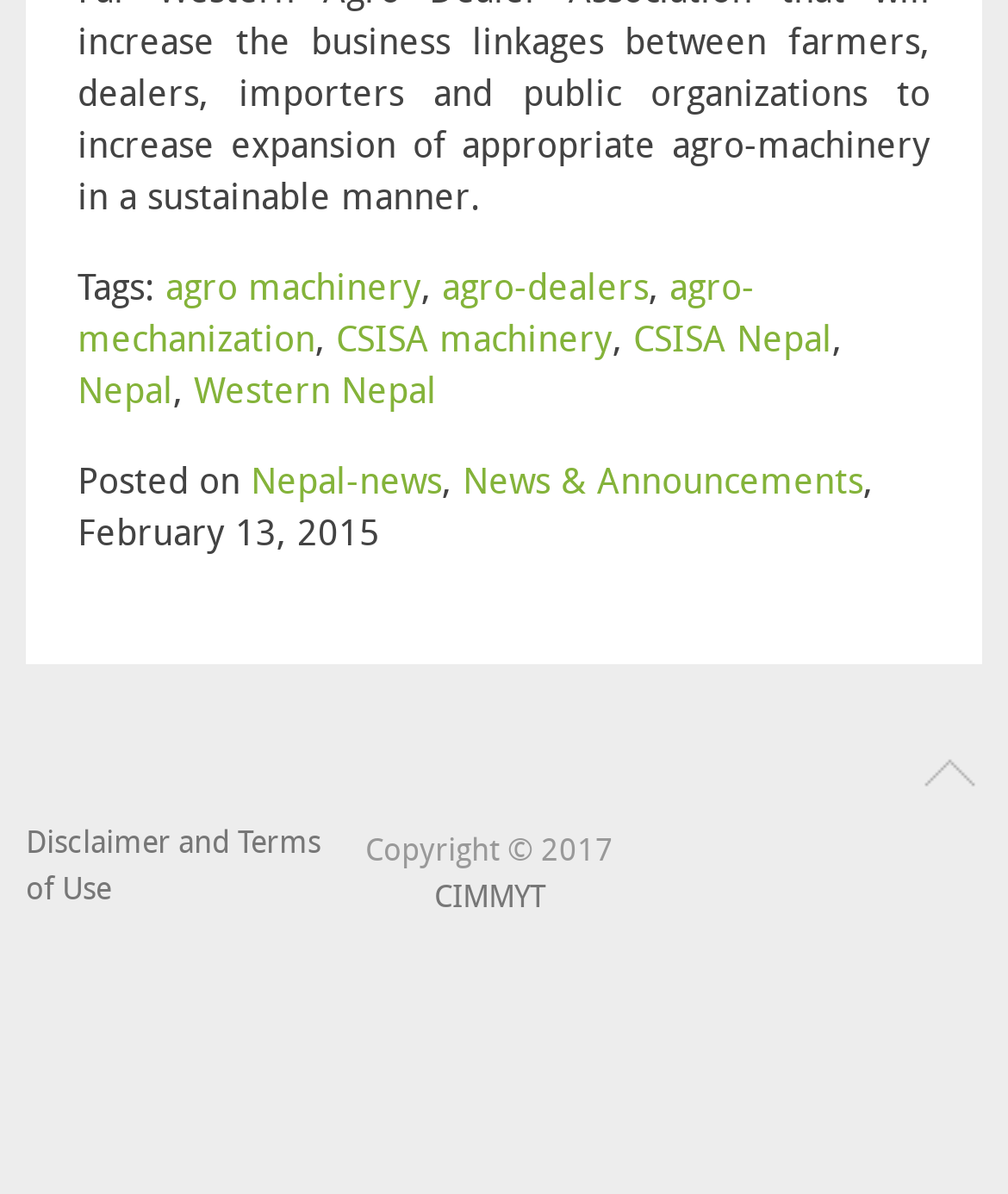Give a short answer using one word or phrase for the question:
What is the category of the post?

News & Announcements